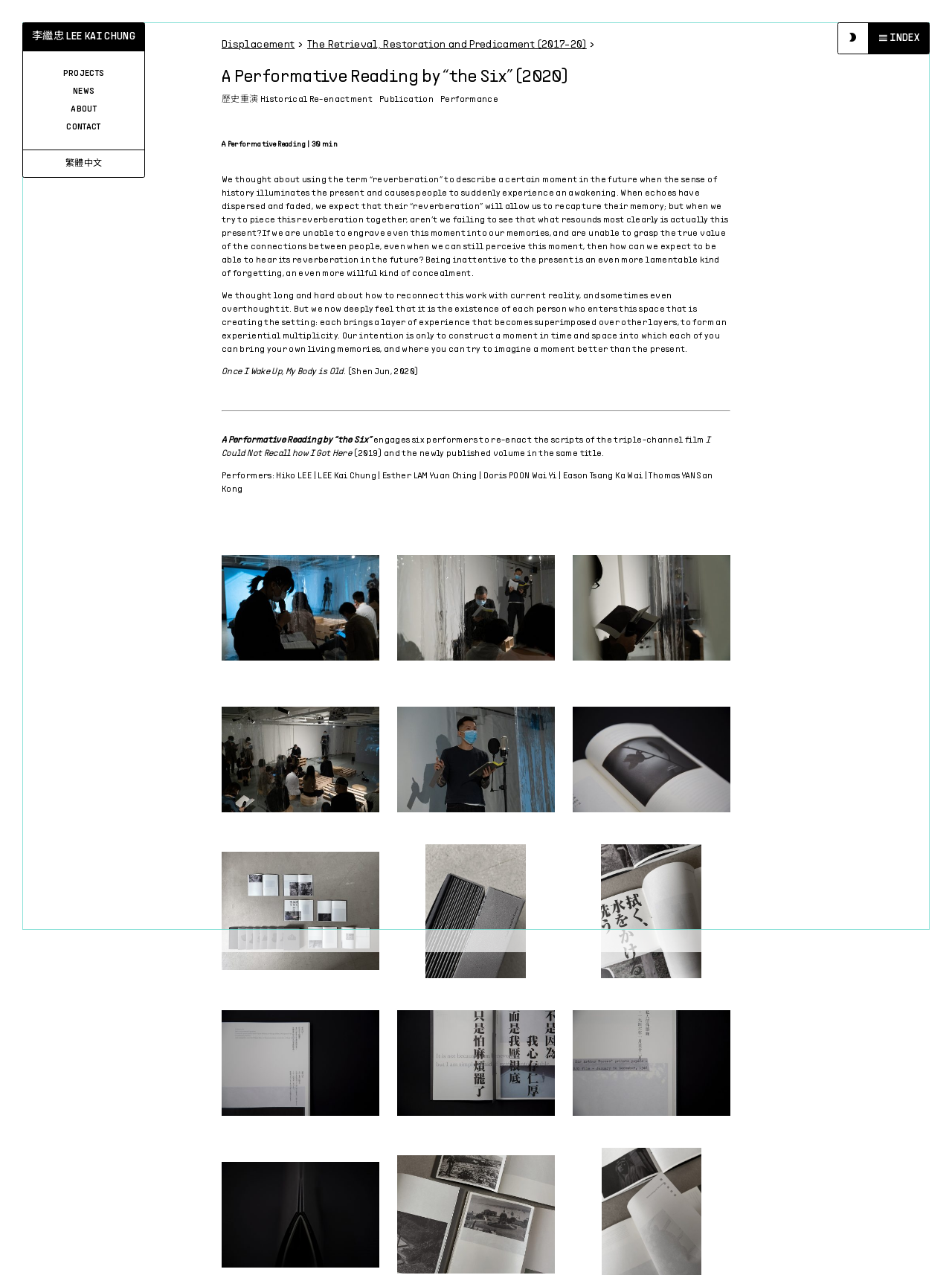Answer in one word or a short phrase: 
What is the first project listed under Displacement?

Displacement